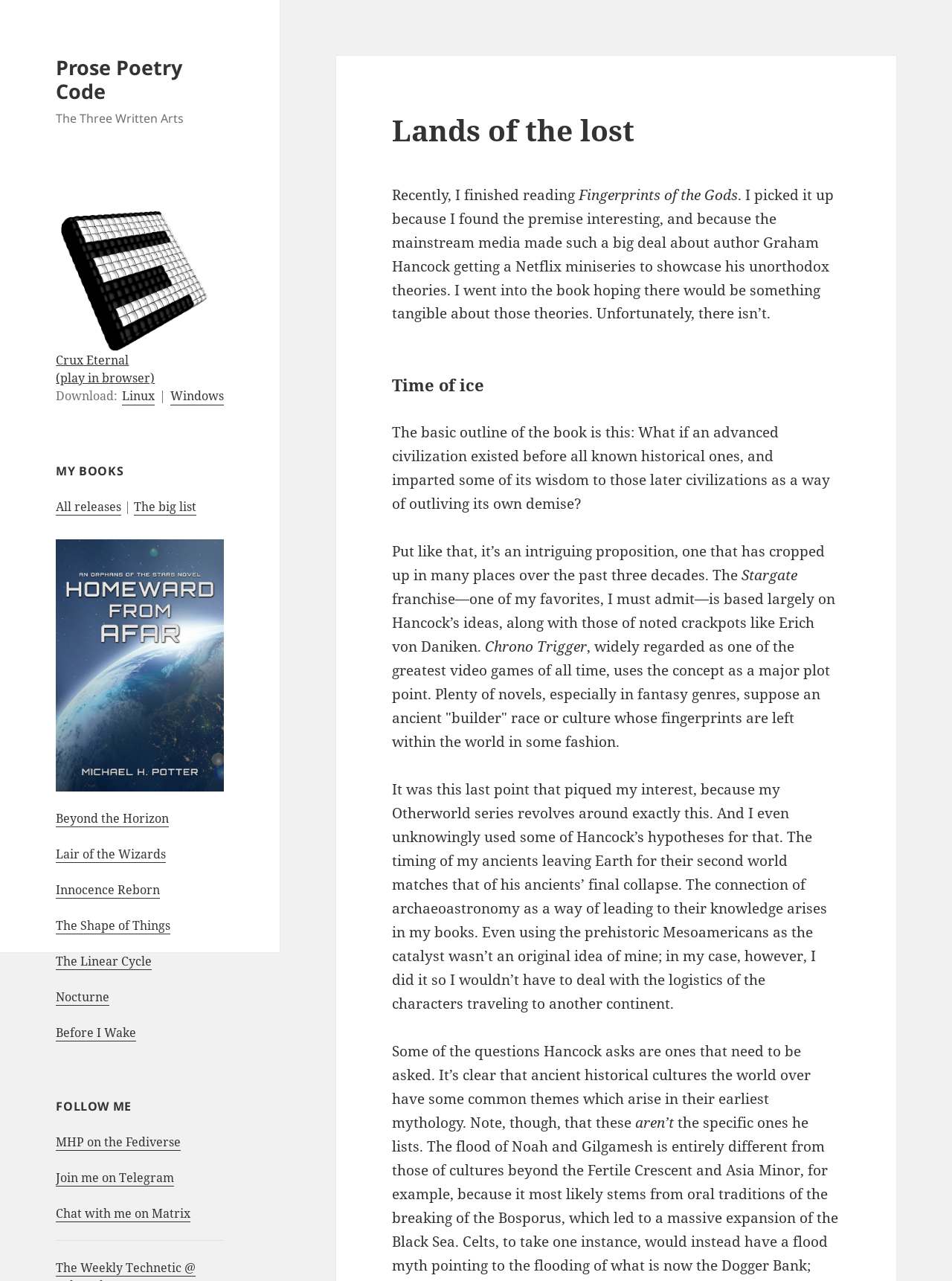Please answer the following query using a single word or phrase: 
What is the name of the first book mentioned?

Crux Eternal